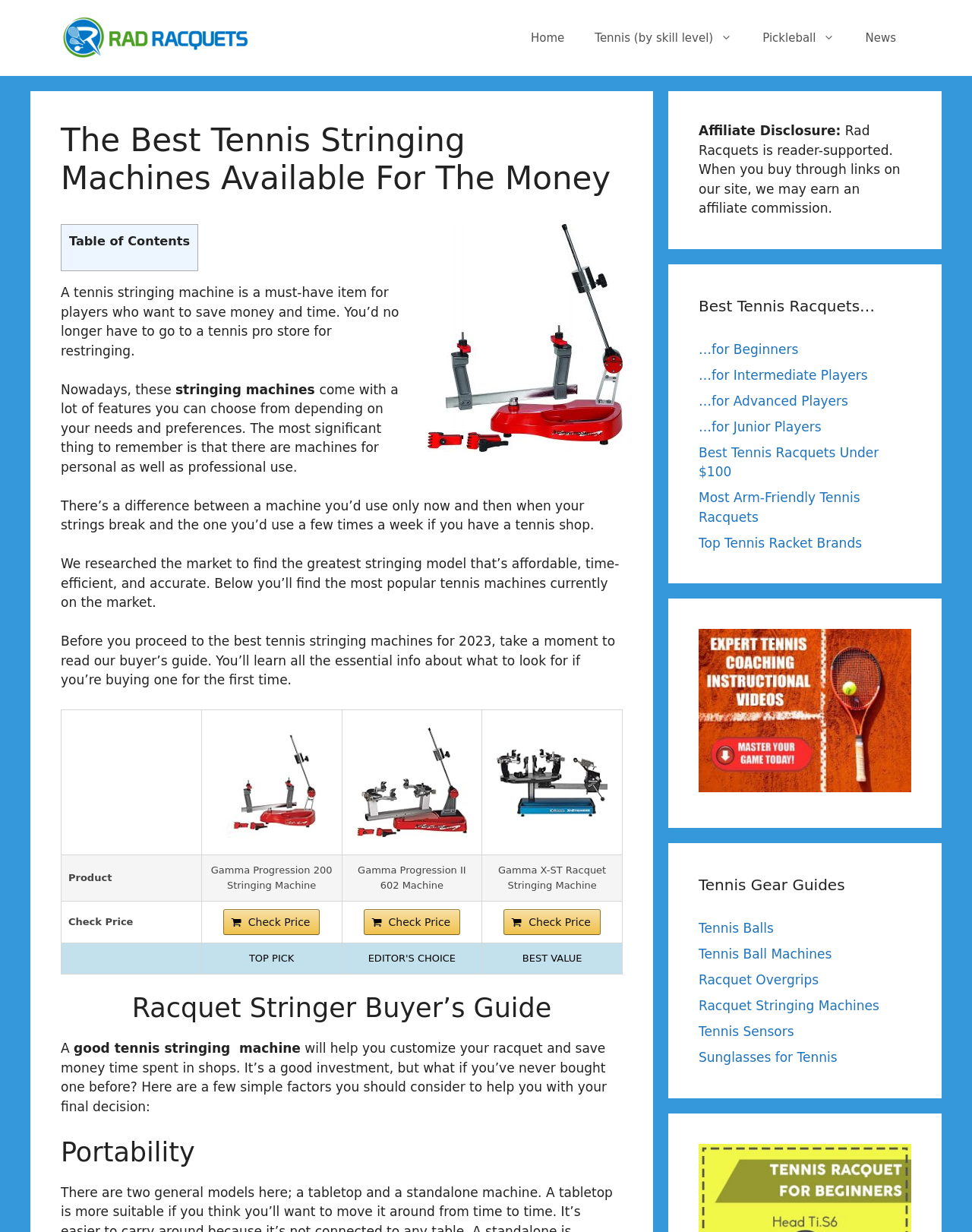Please find and provide the title of the webpage.

The Best Tennis Stringing Machines Available For The Money